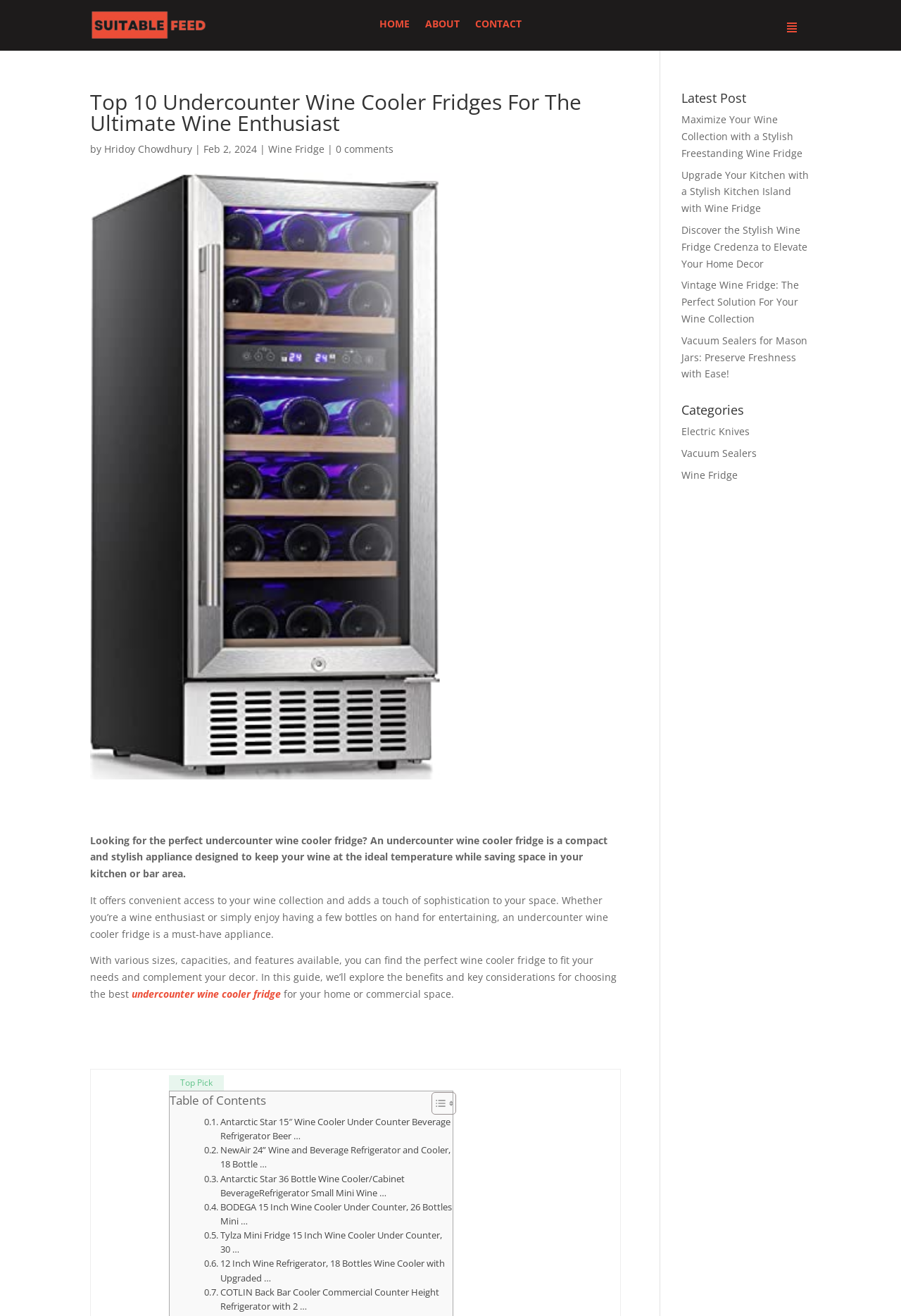Please identify the bounding box coordinates of the element I need to click to follow this instruction: "Click the link to view Majestic Purbeck scenery".

None